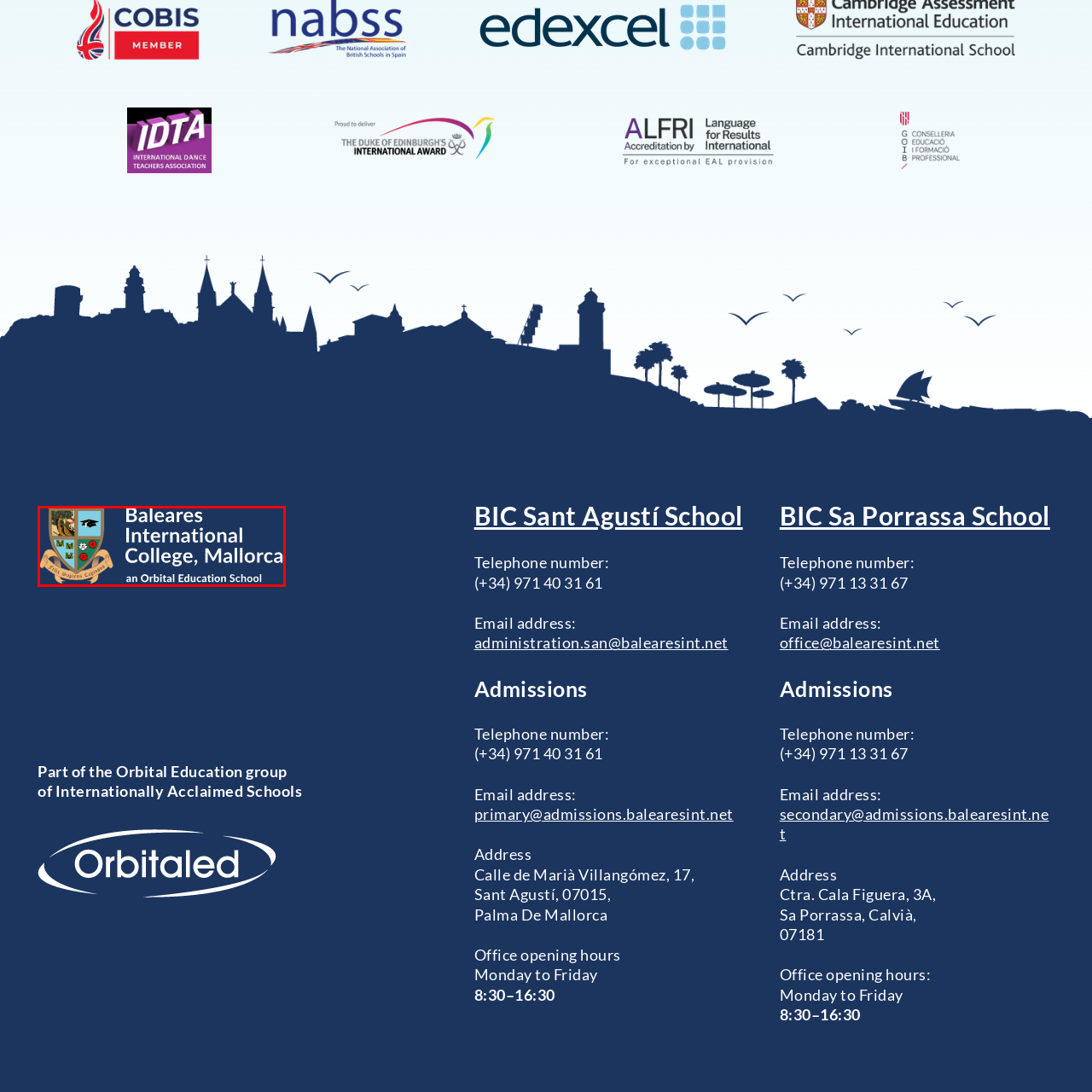Describe extensively the visual content inside the red marked area.

The image features the logo of Baleares International College, Mallorca, an institution that is part of the Orbital Education group. The logo includes a decorative shield with various symbols representing education and achievement, such as a graduation cap and a diploma. The text prominently displays the school's name, "Baleares International College, Mallorca," along with the phrase "an Orbital Education School," indicating its affiliation with a broader network of internationally acclaimed schools. The overall design conveys a sense of professionalism and academic integrity, set against a deep blue background.